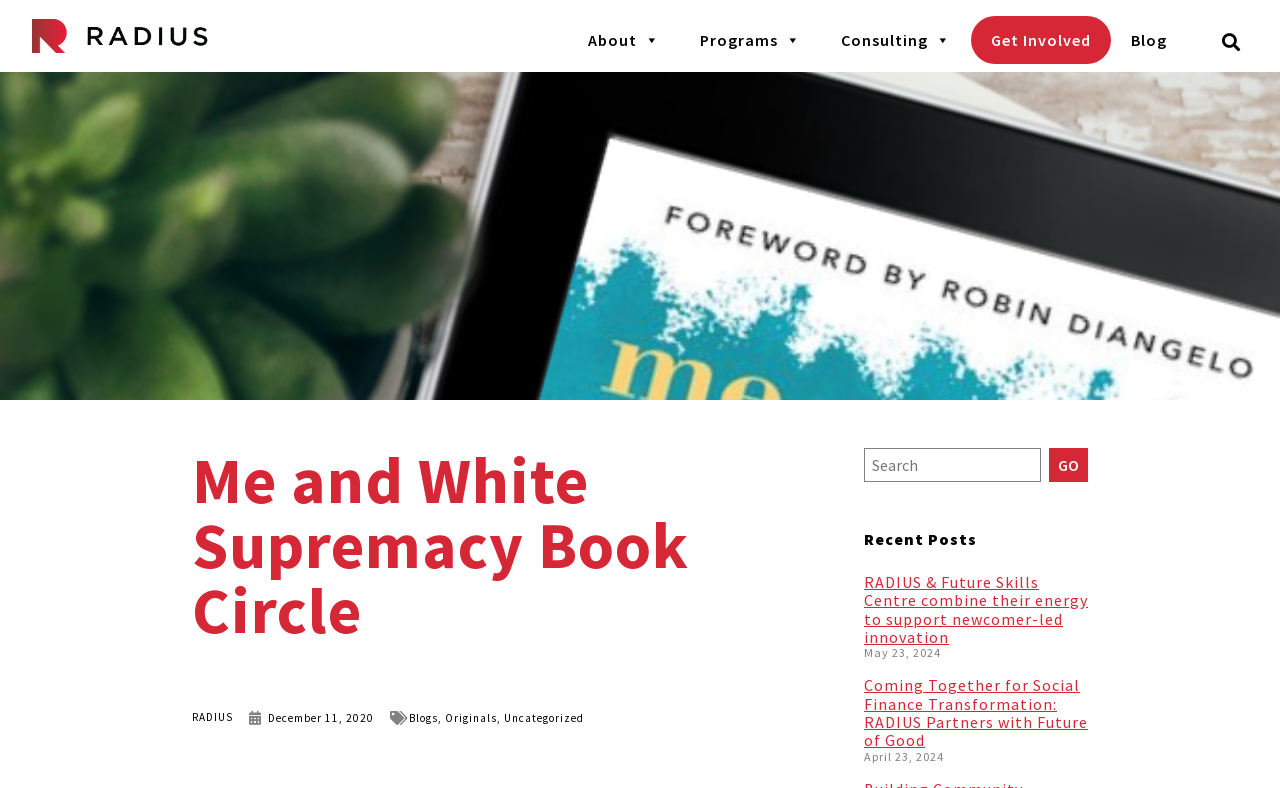What is the date of the first recent post?
Carefully examine the image and provide a detailed answer to the question.

I looked at the recent posts section and found the date of the first post, which is May 23, 2024.